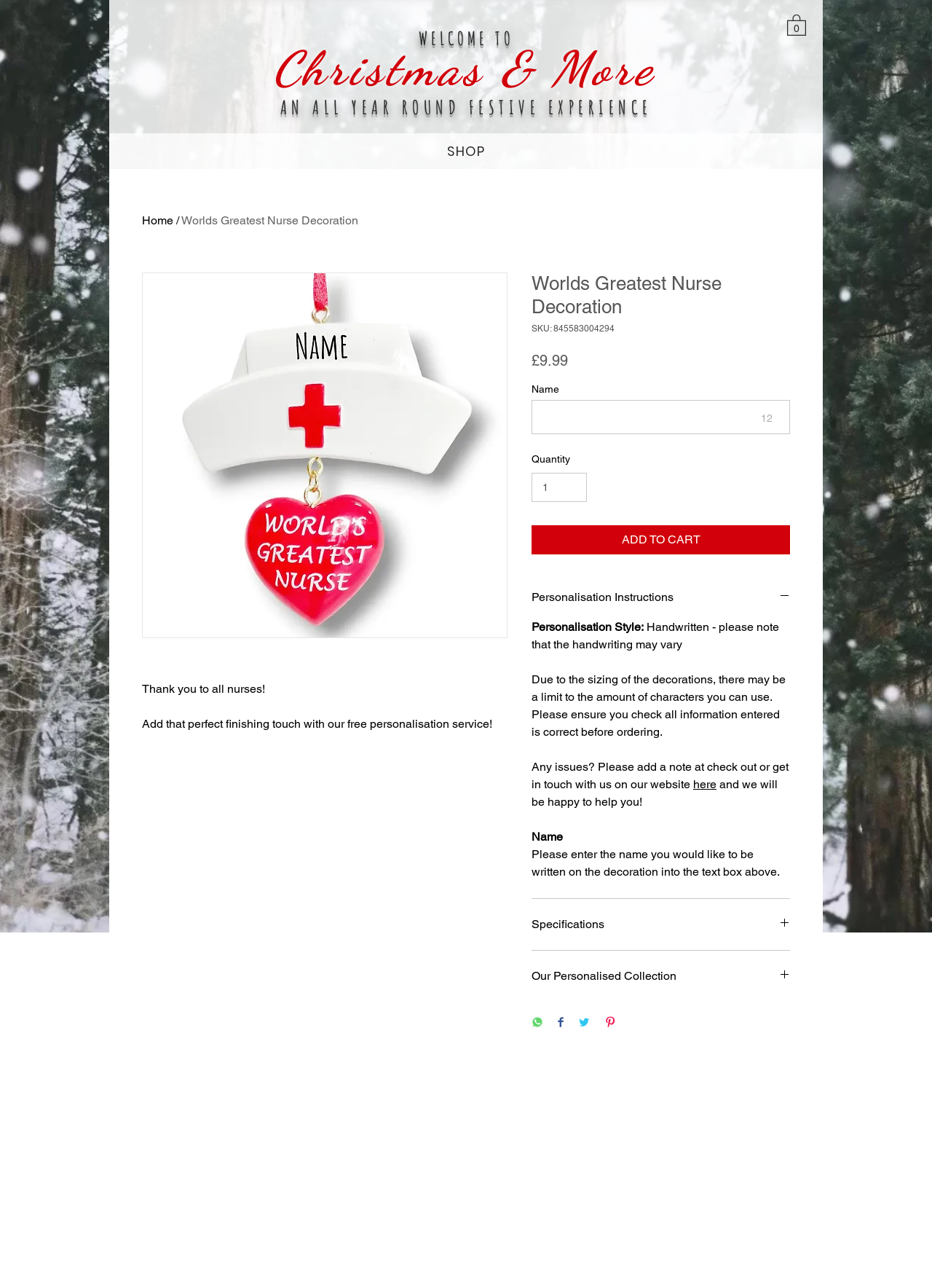Please give a one-word or short phrase response to the following question: 
What is the minimum quantity of the decoration that can be ordered?

1